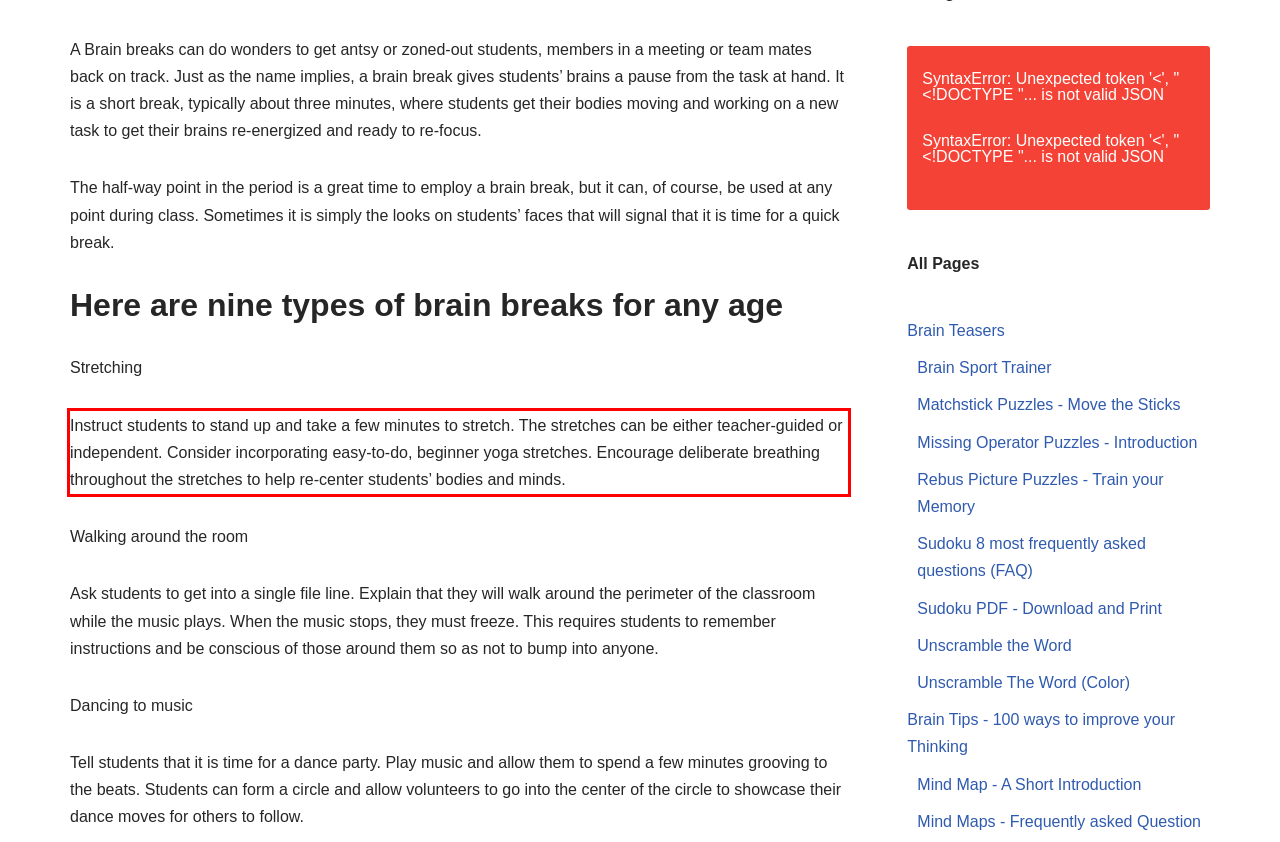Analyze the screenshot of the webpage that features a red bounding box and recognize the text content enclosed within this red bounding box.

Instruct students to stand up and take a few minutes to stretch. The stretches can be either teacher-guided or independent. Consider incorporating easy-to-do, beginner yoga stretches. Encourage deliberate breathing throughout the stretches to help re-center students’ bodies and minds.